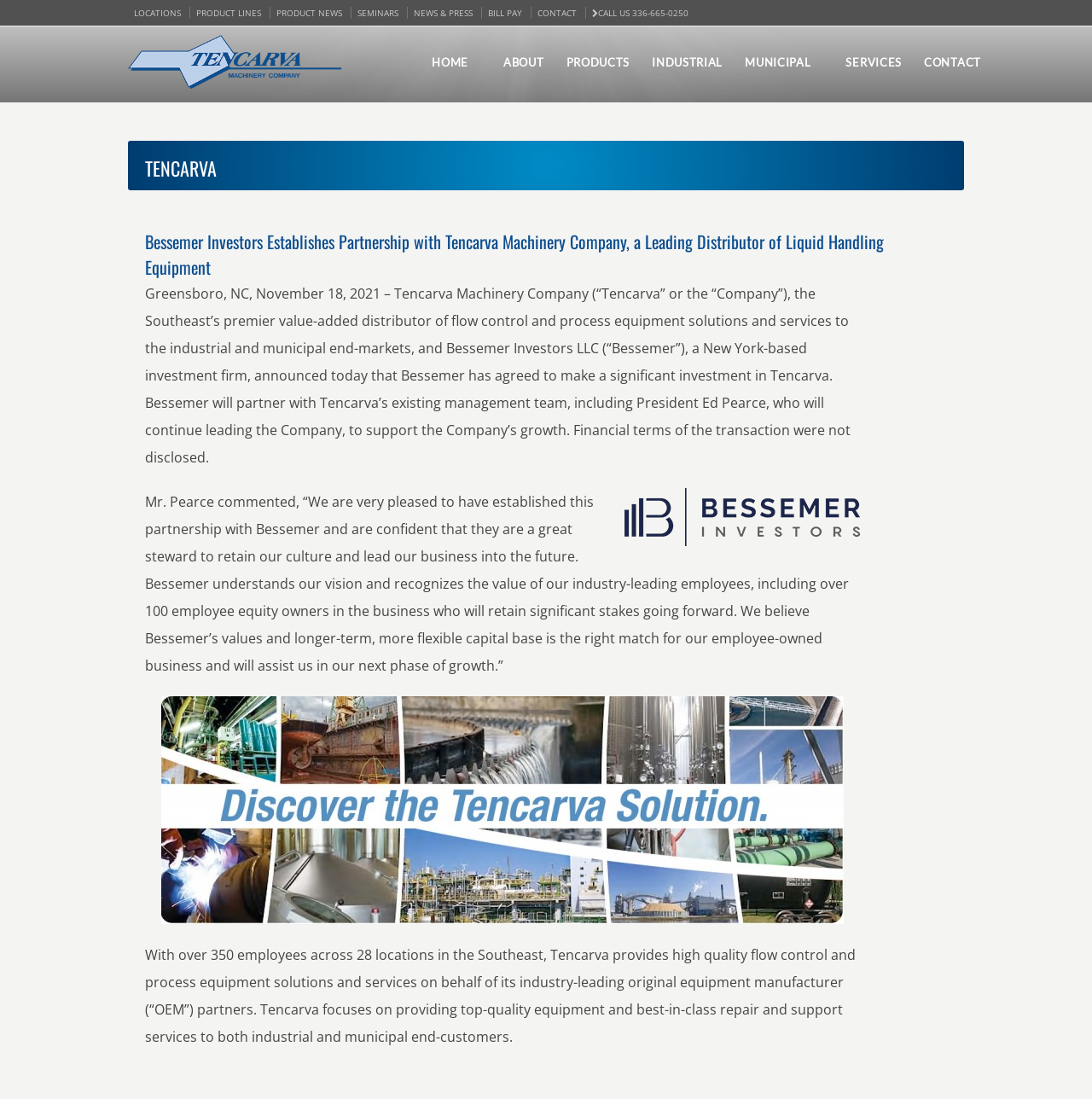Generate an in-depth caption that captures all aspects of the webpage.

The webpage appears to be the official website of Tencarva Machinery Company, a leading distributor of liquid handling equipment. At the top of the page, there is a navigation menu with links to various sections, including "LOCATIONS", "PRODUCT LINES", "PRODUCT NEWS", "SEMINARS", "NEWS & PRESS", "BILL PAY", "CONTACT", and a phone number. Below the navigation menu, there is a logo of Tencarva Machinery Company, accompanied by a link to the company's homepage.

The main content of the page is divided into sections. The first section has a heading "TENCARVA" and a subheading that announces a partnership between Tencarva Machinery Company and Bessemer Investors LLC. Below the subheading, there is a block of text that provides more details about the partnership, including the role of Bessemer Investors and the company's growth plans. To the right of the text, there is an image of Bessemer Investors.

The next section features a quote from the President of Tencarva Machinery Company, Ed Pearce, who expresses his enthusiasm about the partnership. Below the quote, there is an image with the caption "Discover the Tencarva Solution".

The final section of the page provides an overview of Tencarva Machinery Company, including its employee count, locations, and services offered to industrial and municipal customers. There are a total of three images on the page, including the company logo, the Bessemer Investors image, and the "Discover the Tencarva Solution" image.